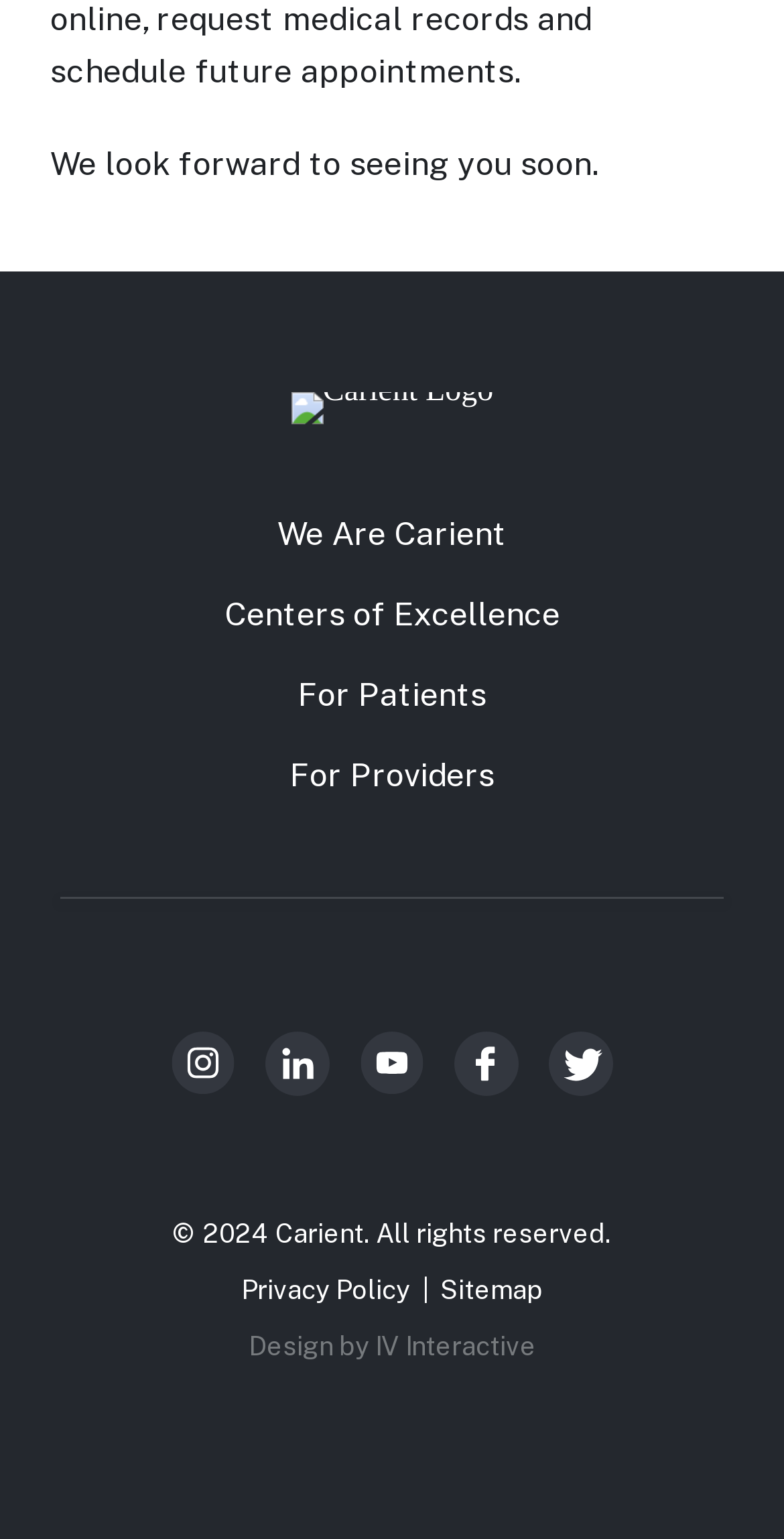Please identify the bounding box coordinates of where to click in order to follow the instruction: "Read Privacy Policy".

[0.308, 0.827, 0.523, 0.851]